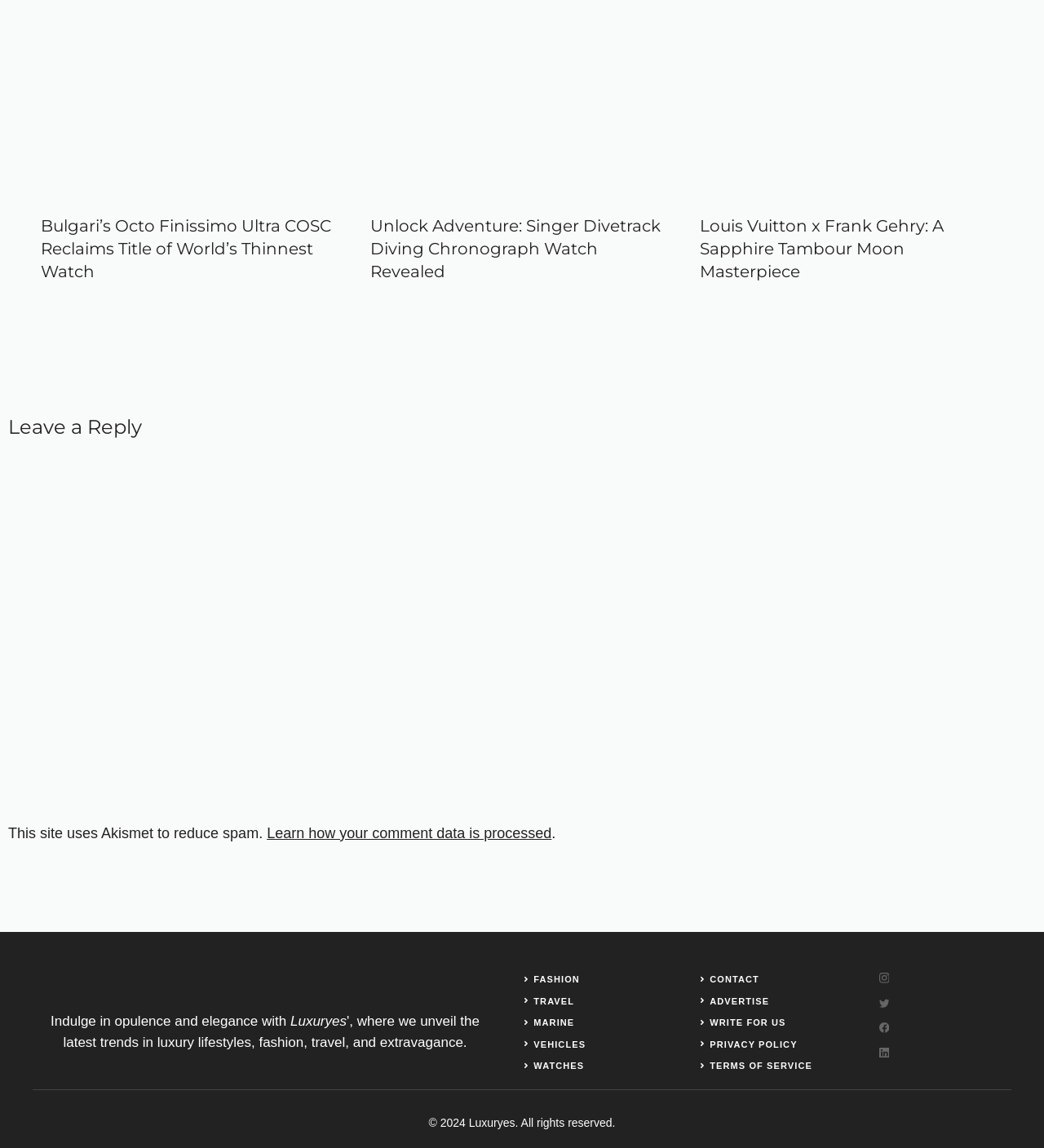Locate the coordinates of the bounding box for the clickable region that fulfills this instruction: "Leave a comment".

[0.008, 0.406, 0.992, 0.711]